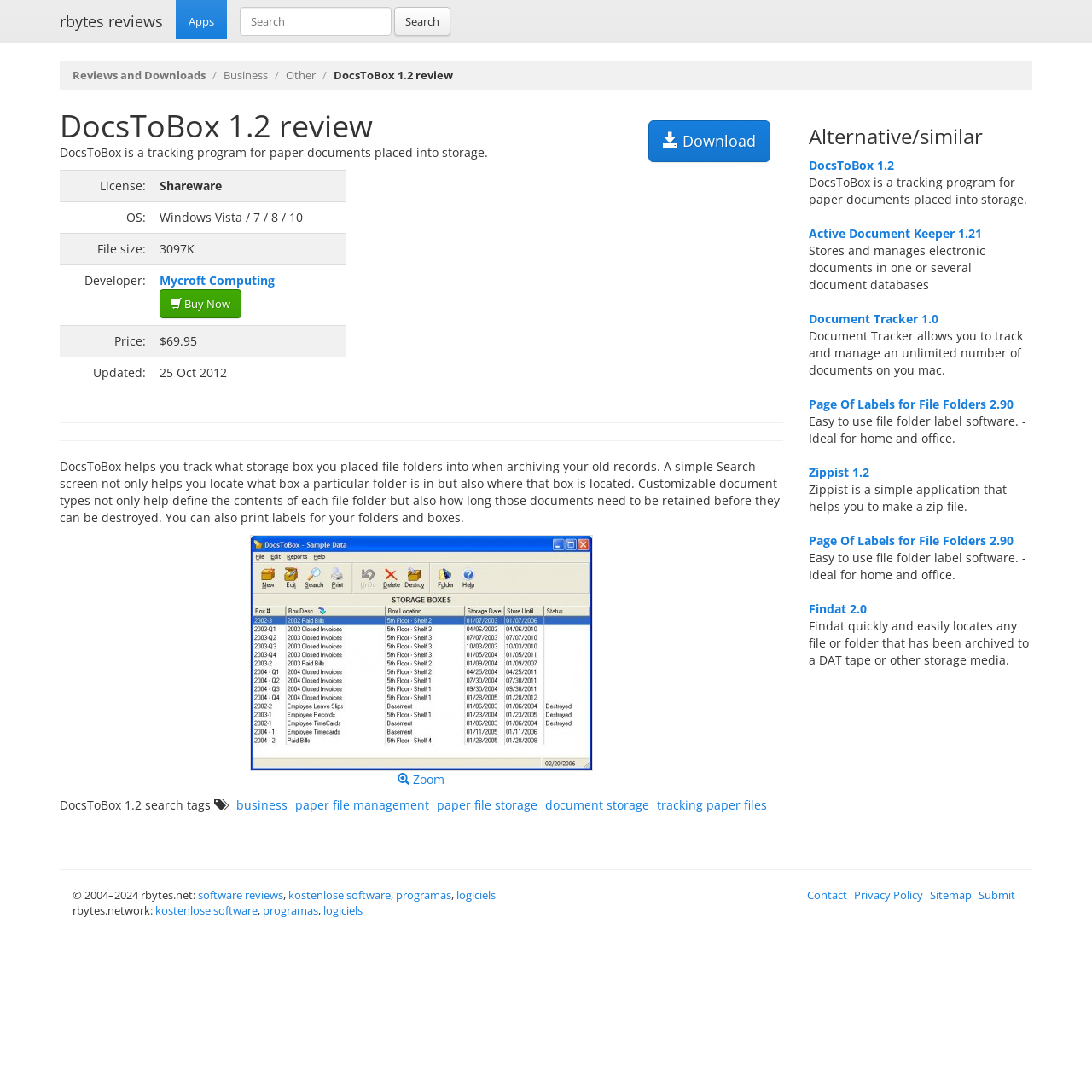By analyzing the image, answer the following question with a detailed response: What is the name of the software being reviewed?

The name of the software being reviewed can be found in the heading 'DocsToBox 1.2 review' and also in the StaticText 'DocsToBox 1.2 review'.